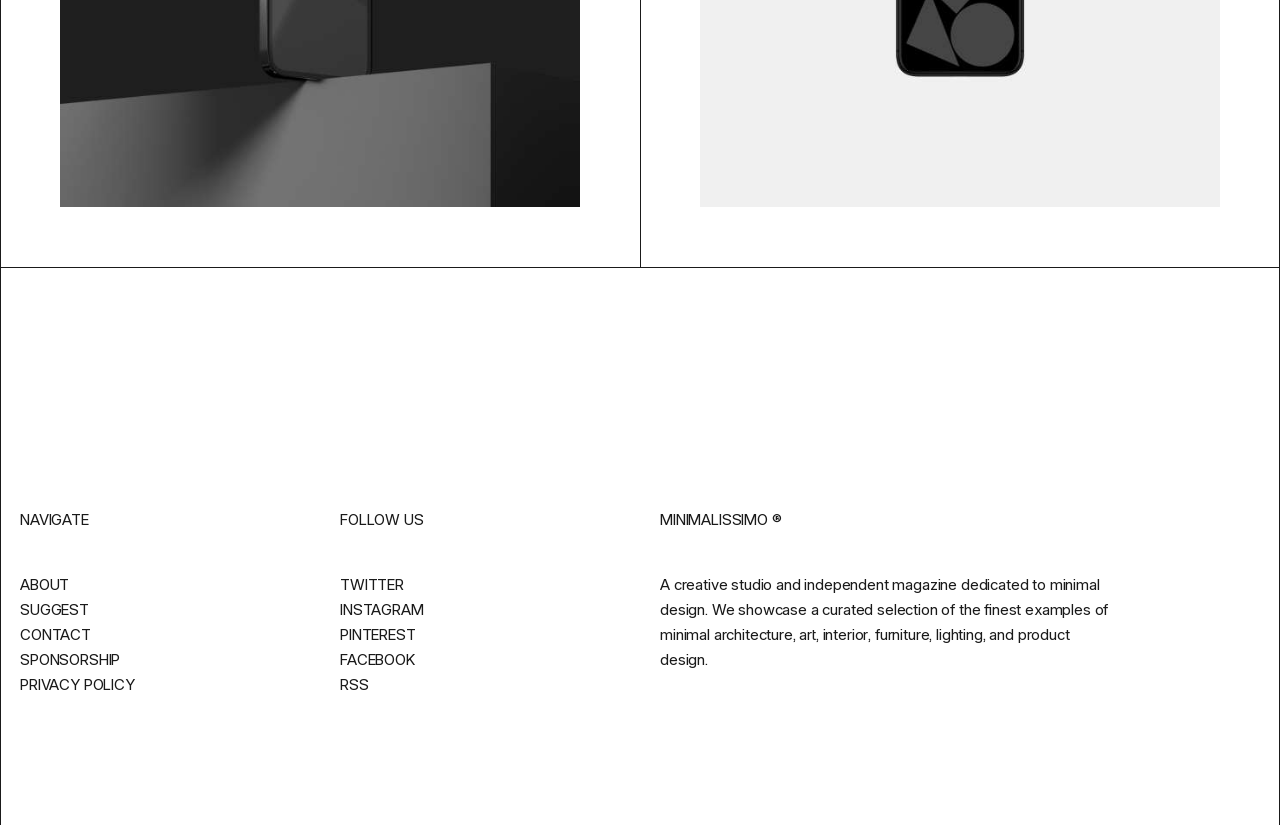Please identify the bounding box coordinates of the element I should click to complete this instruction: 'click INSTAGRAM'. The coordinates should be given as four float numbers between 0 and 1, like this: [left, top, right, bottom].

[0.266, 0.727, 0.331, 0.75]